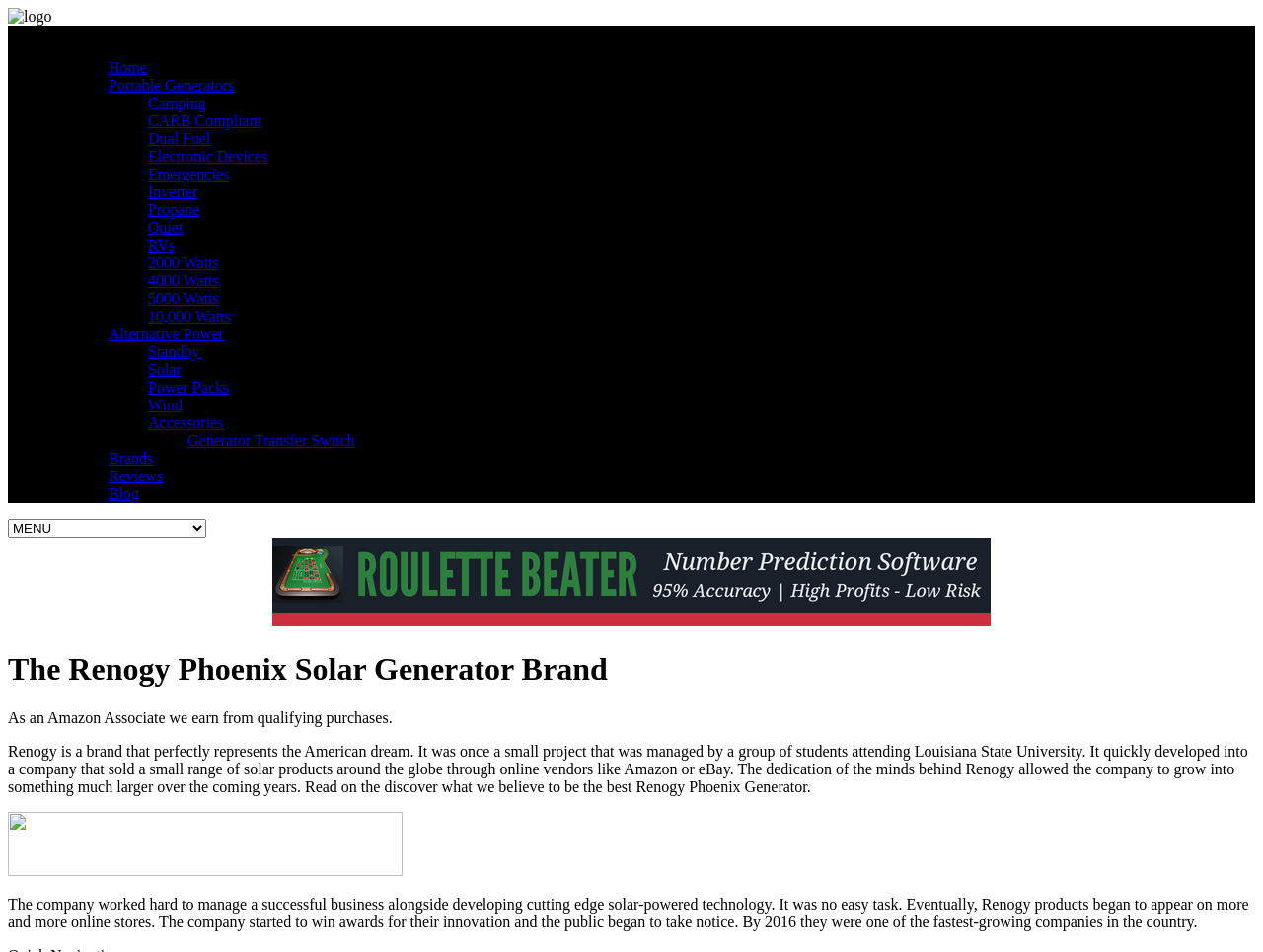Identify the bounding box coordinates for the UI element described as follows: "Generator Transfer Switch". Ensure the coordinates are four float numbers between 0 and 1, formatted as [left, top, right, bottom].

[0.148, 0.454, 0.281, 0.472]